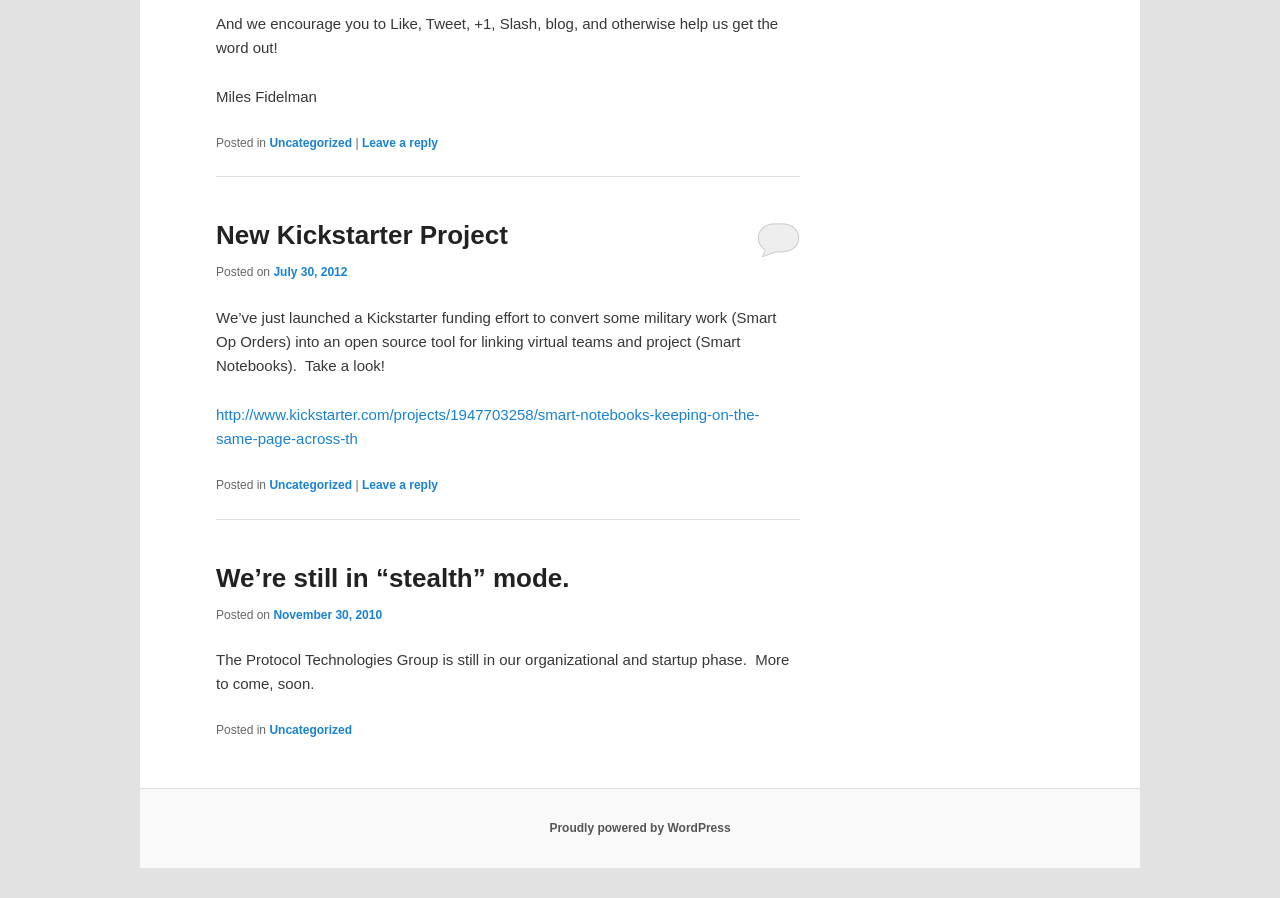Based on the element description Proudly powered by WordPress, identify the bounding box of the UI element in the given webpage screenshot. The coordinates should be in the format (top-left x, top-left y, bottom-right x, bottom-right y) and must be between 0 and 1.

[0.429, 0.915, 0.571, 0.93]